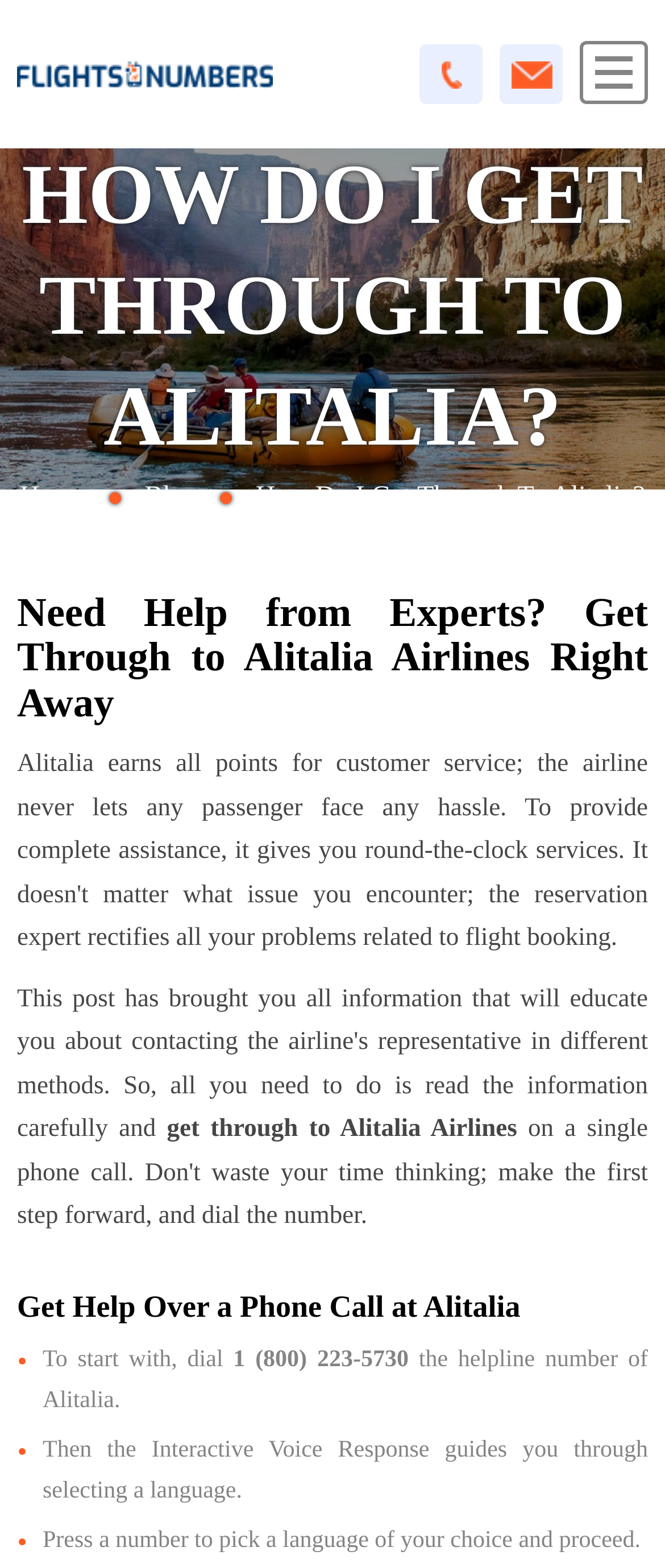Show the bounding box coordinates for the HTML element described as: "alt="logo"".

[0.026, 0.016, 0.41, 0.078]